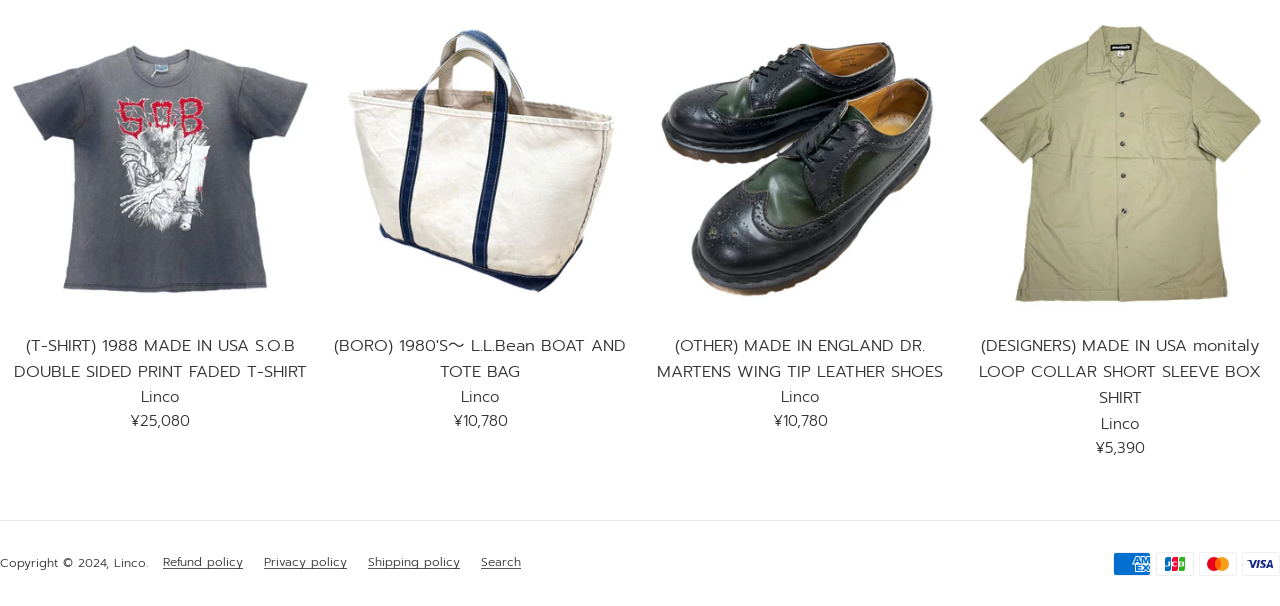Provide the bounding box coordinates for the UI element described in this sentence: "Privacy policy". The coordinates should be four float values between 0 and 1, i.e., [left, top, right, bottom].

[0.206, 0.917, 0.271, 0.938]